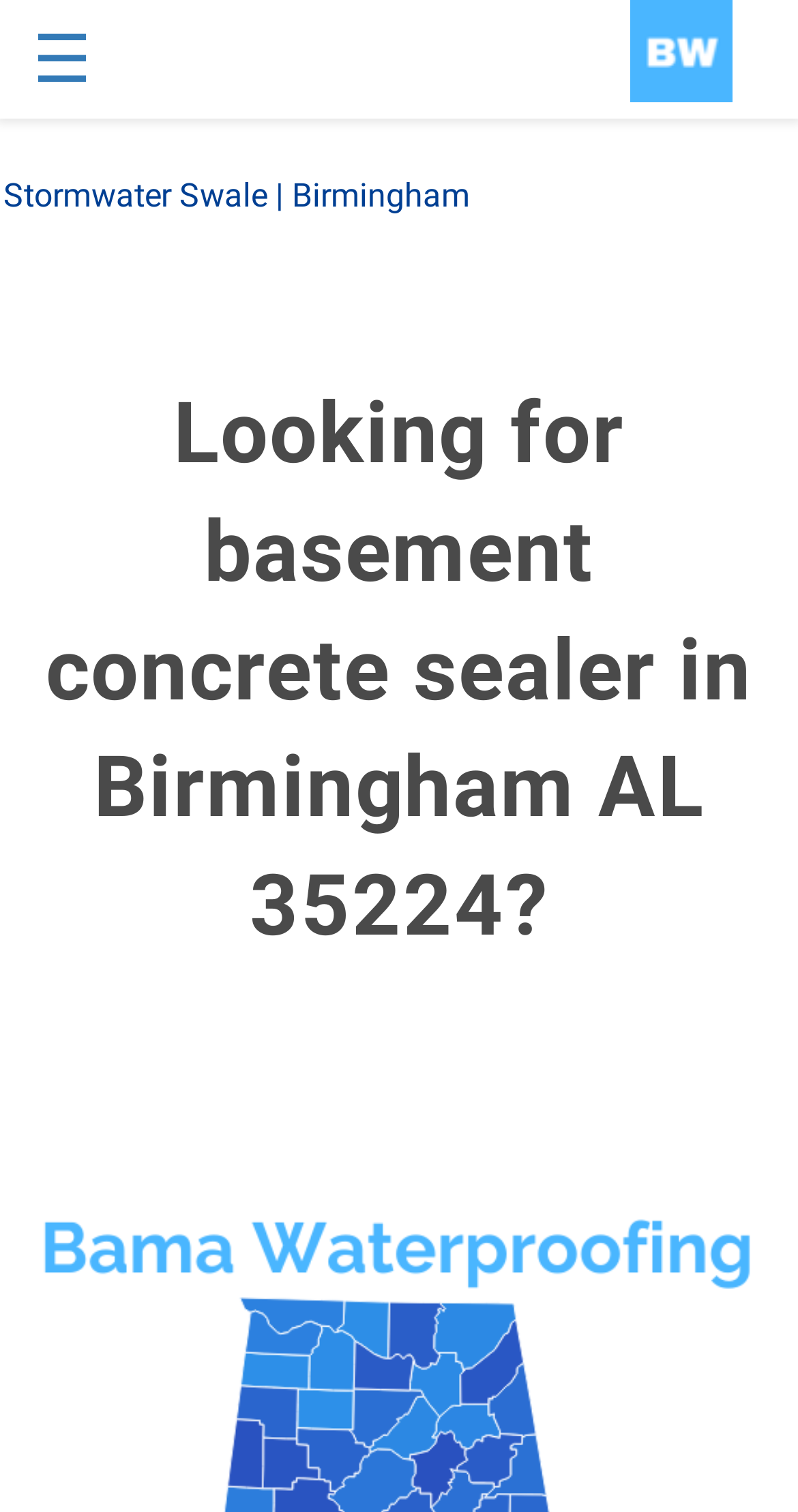Provide a short answer to the following question with just one word or phrase: What is the icon on the top left corner?

☰